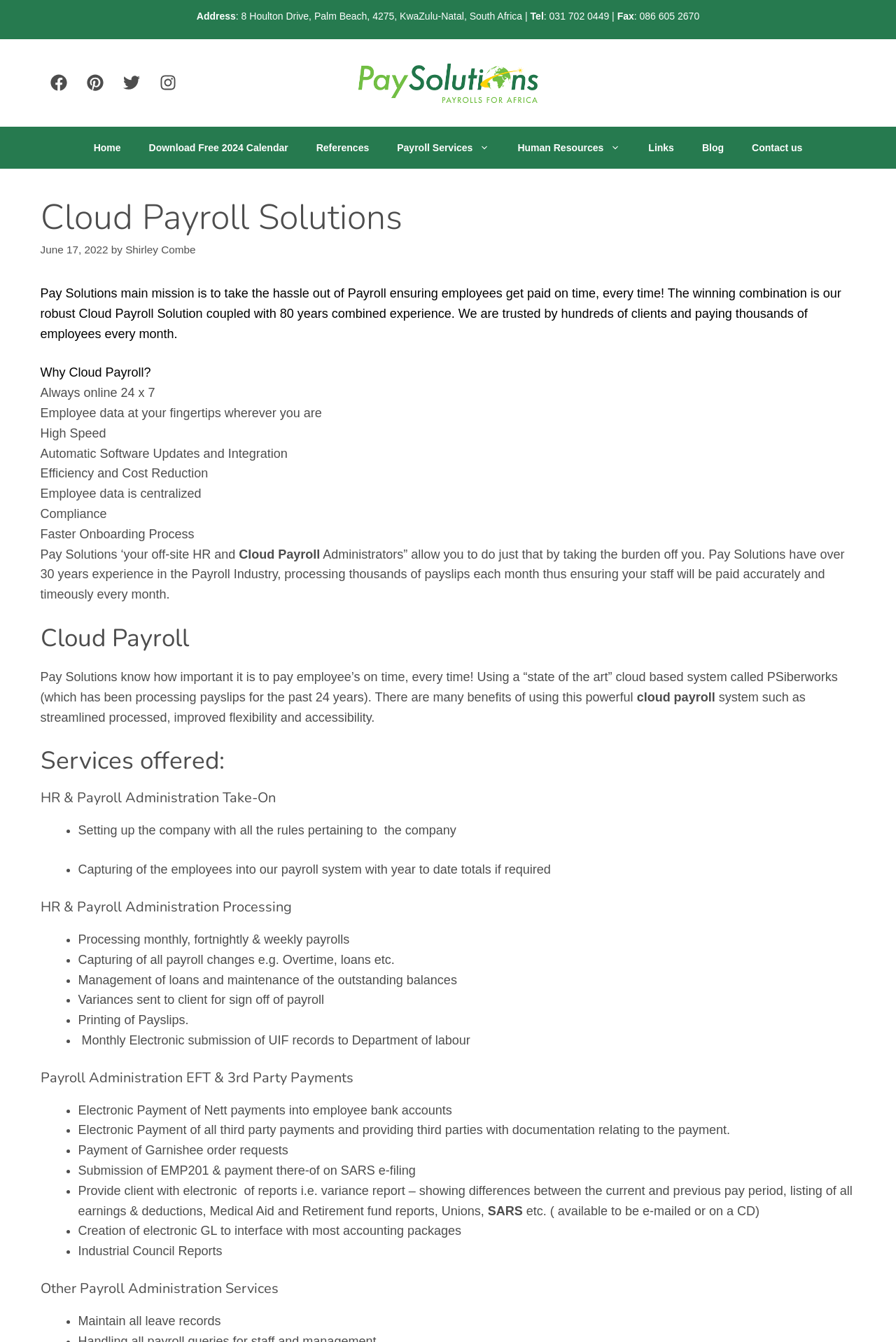Using the provided description Download Free 2024 Calendar, find the bounding box coordinates for the UI element. Provide the coordinates in (top-left x, top-left y, bottom-right x, bottom-right y) format, ensuring all values are between 0 and 1.

[0.15, 0.095, 0.337, 0.126]